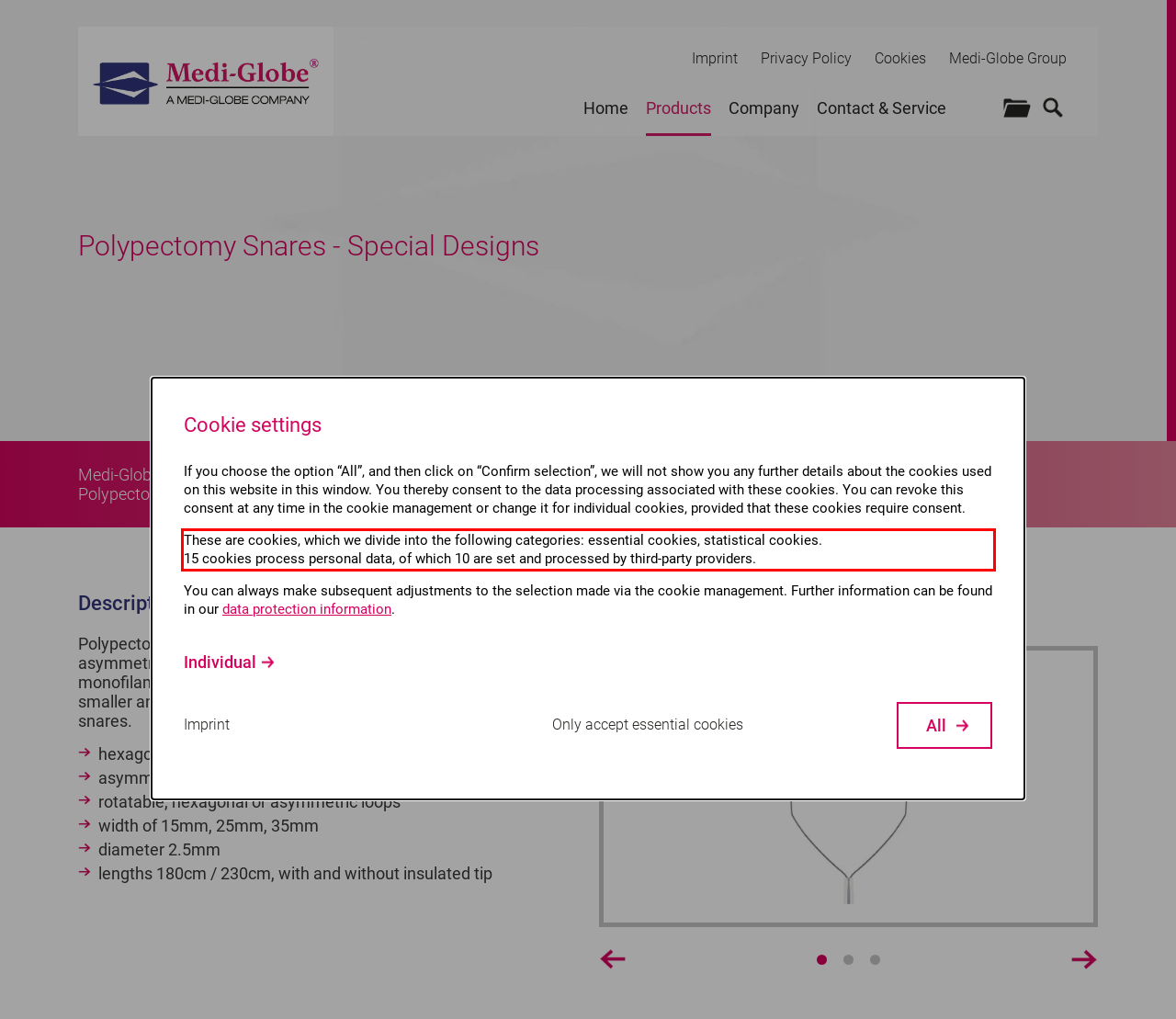Identify the text inside the red bounding box on the provided webpage screenshot by performing OCR.

These are cookies, which we divide into the following categories: essential cookies, statistical cookies. 15 cookies process personal data, of which 10 are set and processed by third-party providers.